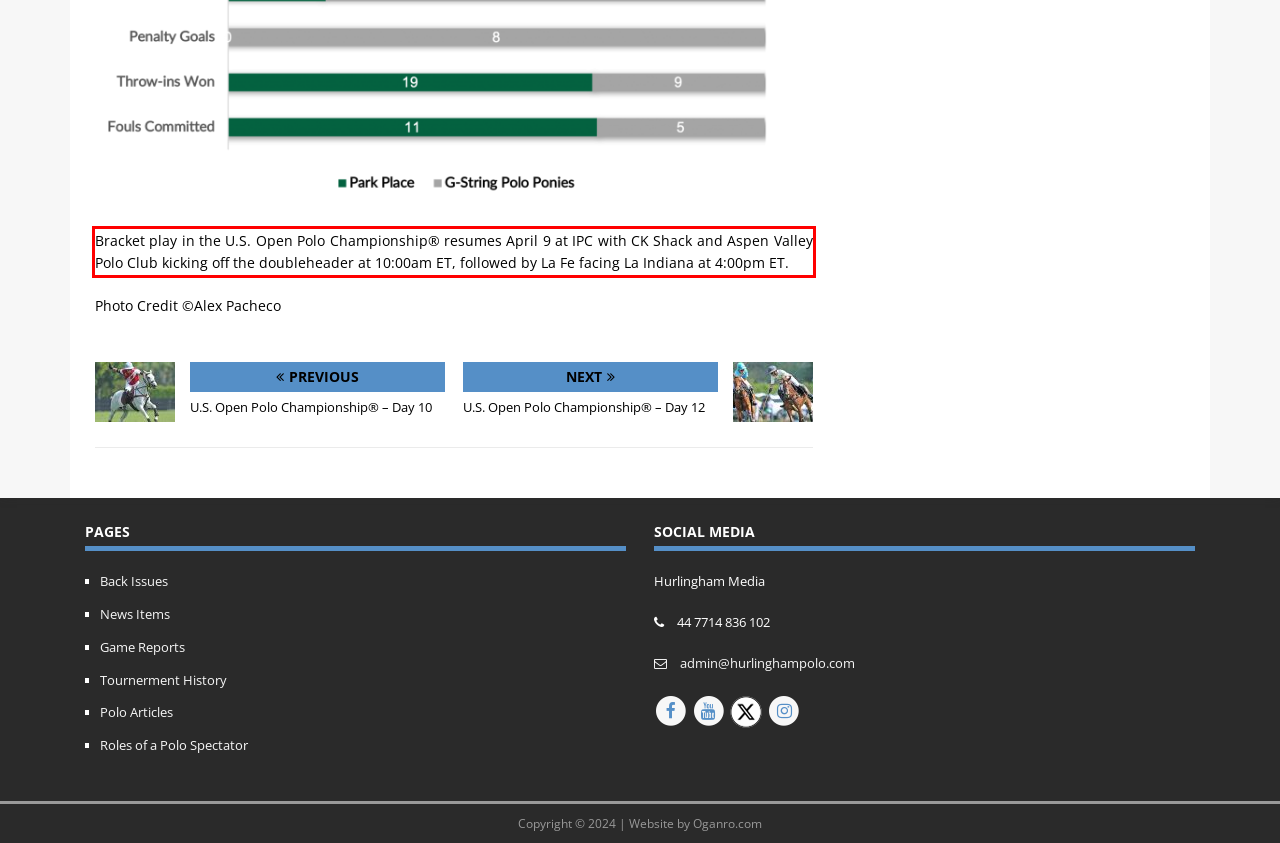Please extract the text content within the red bounding box on the webpage screenshot using OCR.

Bracket play in the U.S. Open Polo Championship® resumes April 9 at IPC with CK Shack and Aspen Valley Polo Club kicking off the doubleheader at 10:00am ET, followed by La Fe facing La Indiana at 4:00pm ET.